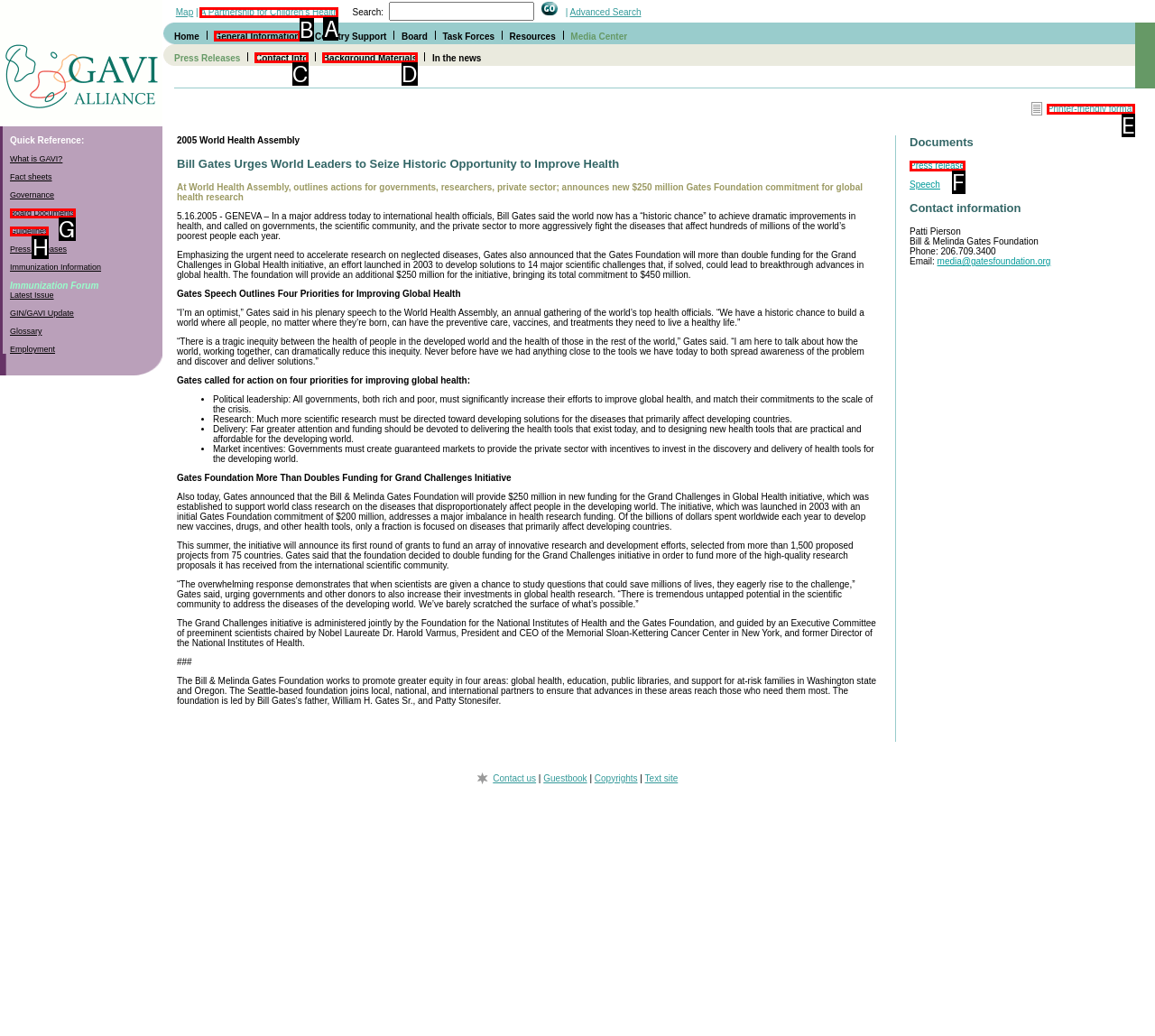Please identify the UI element that matches the description: Board Documents
Respond with the letter of the correct option.

G